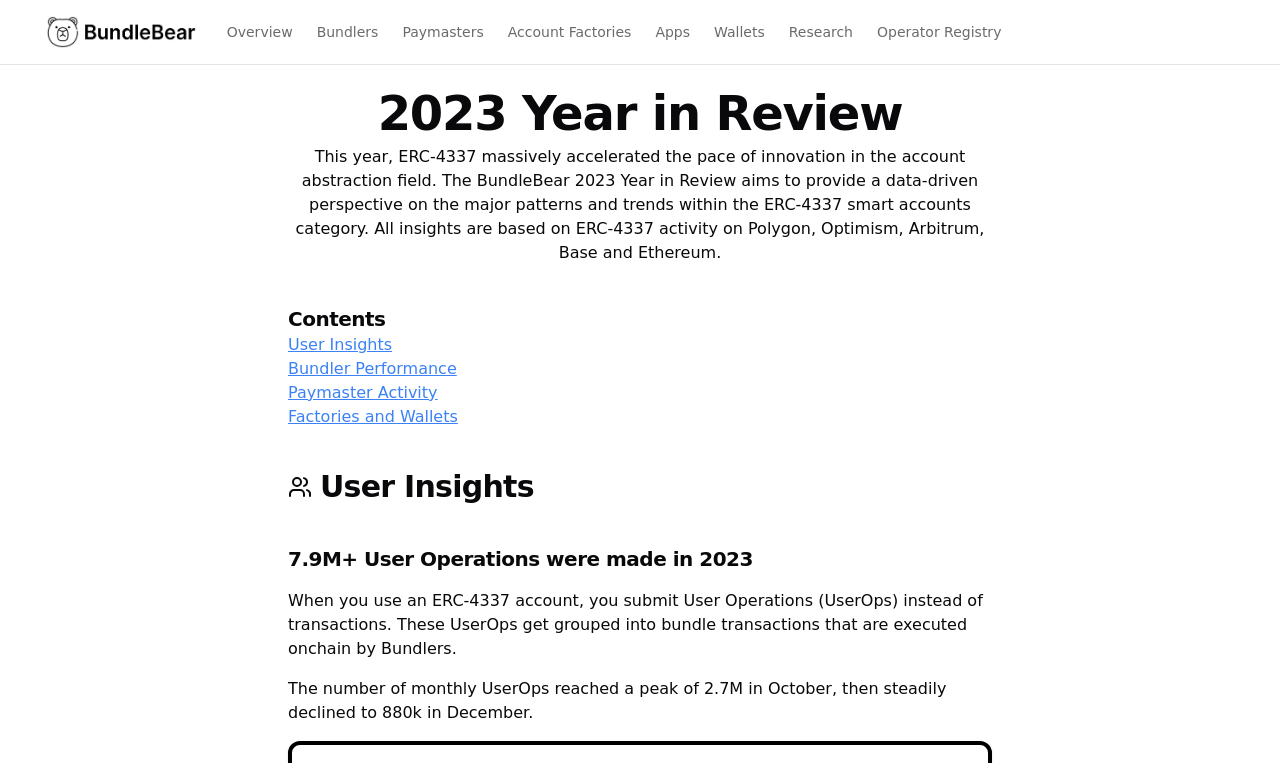How many user operations were made in 2023?
Answer briefly with a single word or phrase based on the image.

7.9M+